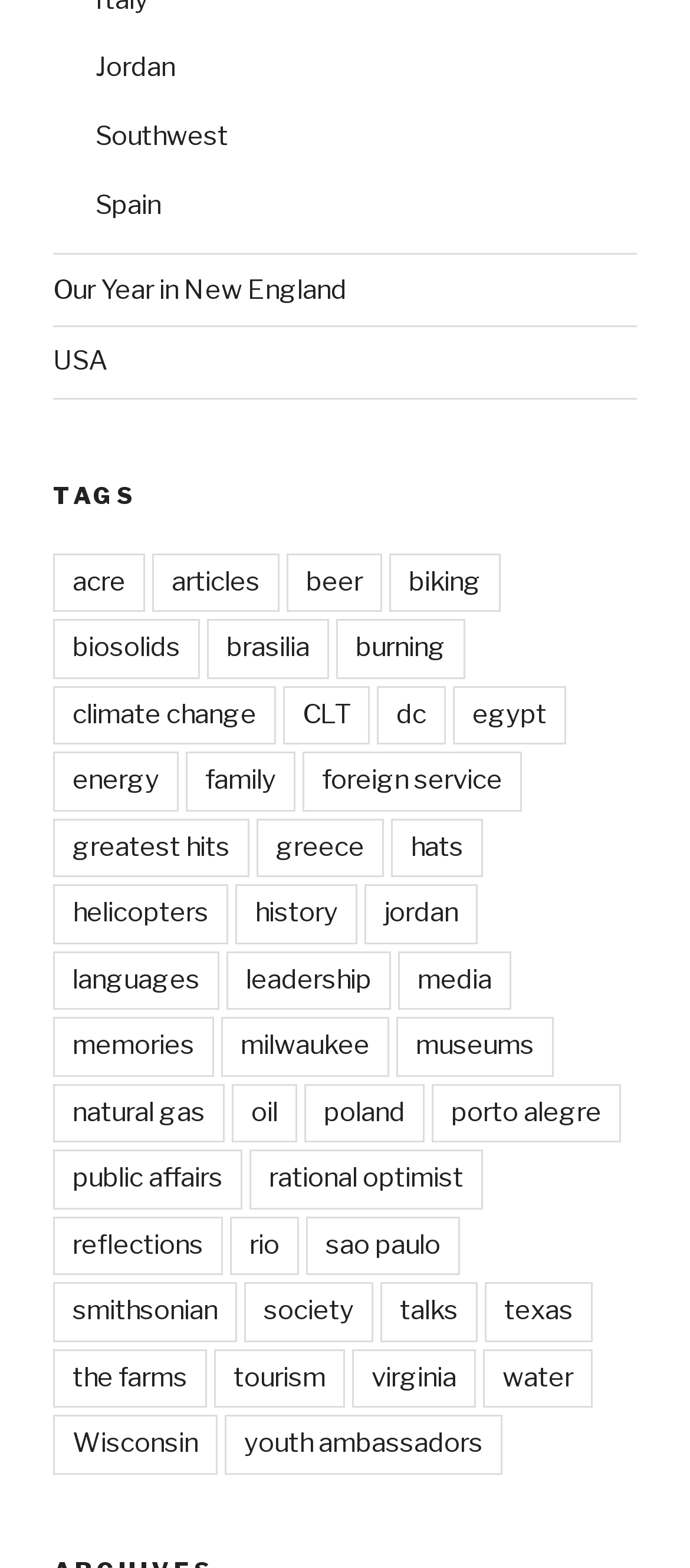Using the webpage screenshot and the element description history, determine the bounding box coordinates. Specify the coordinates in the format (top-left x, top-left y, bottom-right x, bottom-right y) with values ranging from 0 to 1.

[0.341, 0.564, 0.518, 0.602]